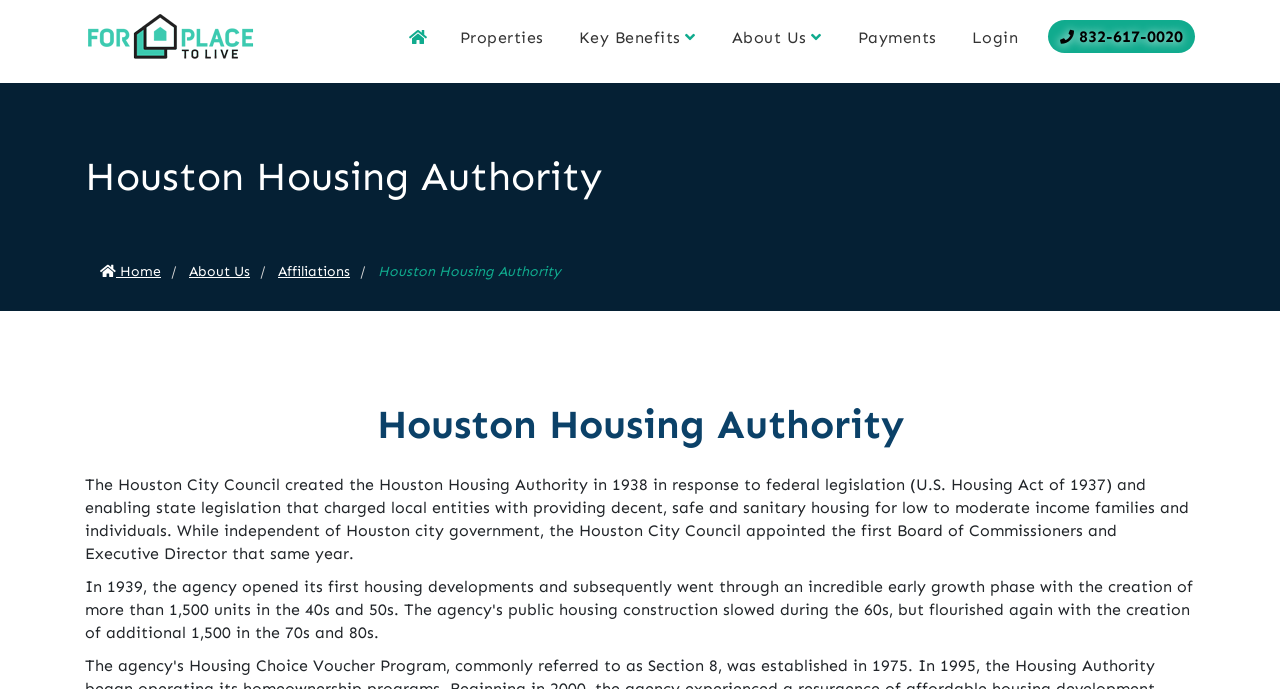What is the year the Houston Housing Authority was created?
Using the visual information, respond with a single word or phrase.

1938